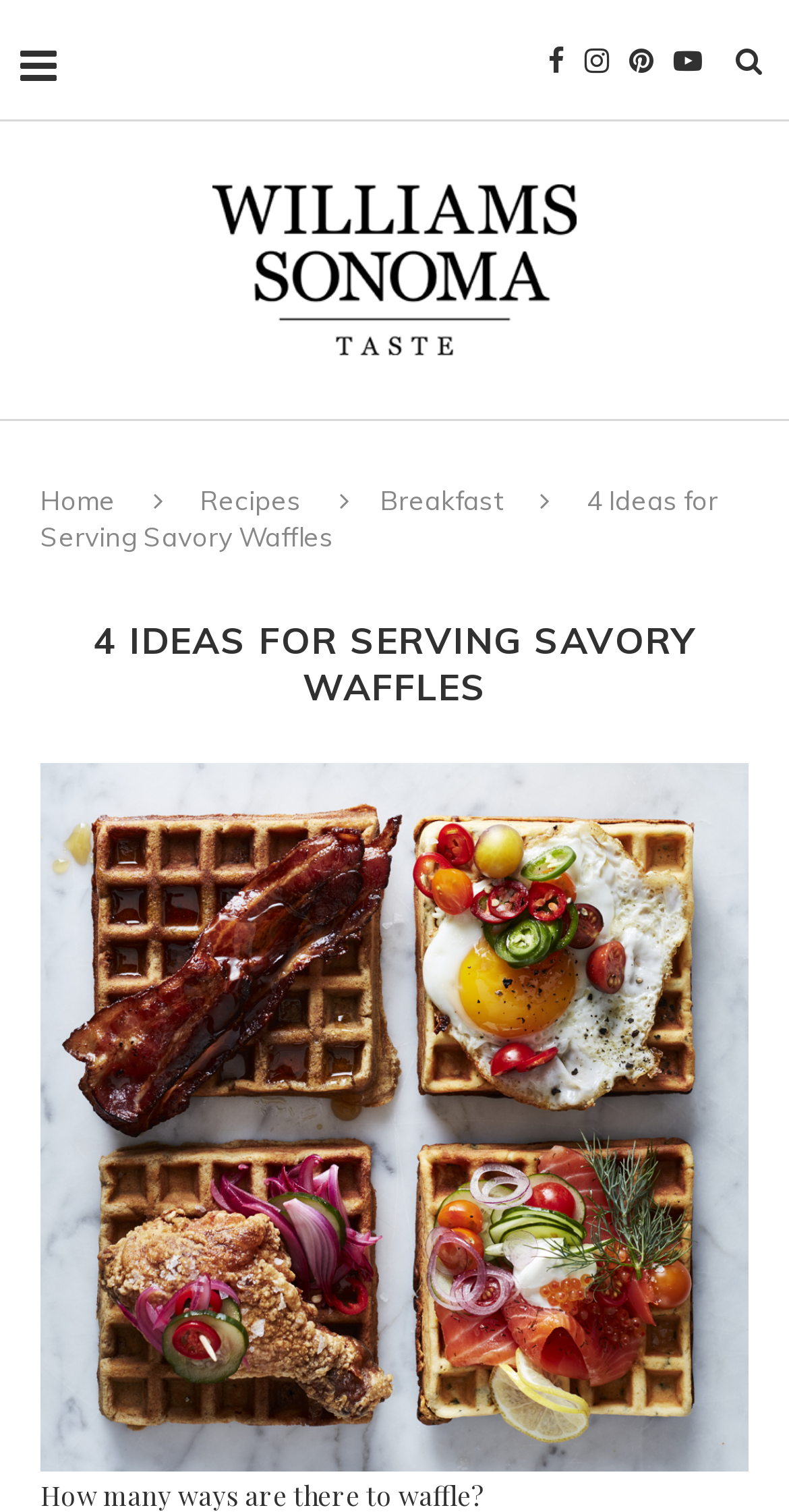Provide a single word or phrase to answer the given question: 
What is the purpose of the icons in the top right corner?

Social media links